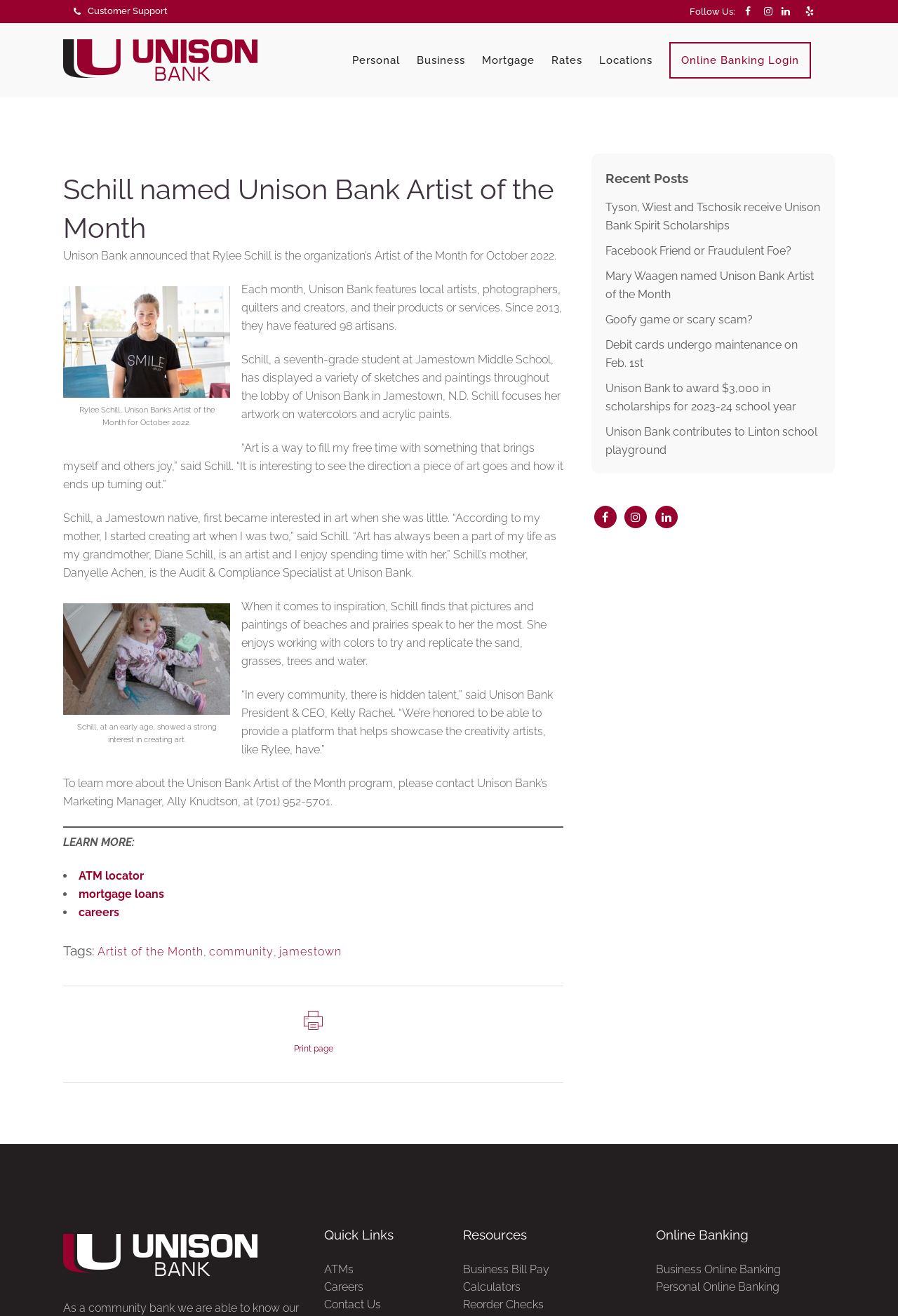Bounding box coordinates should be in the format (top-left x, top-left y, bottom-right x, bottom-right y) and all values should be floating point numbers between 0 and 1. Determine the bounding box coordinate for the UI element described as: Business Bill Pay

[0.516, 0.959, 0.711, 0.971]